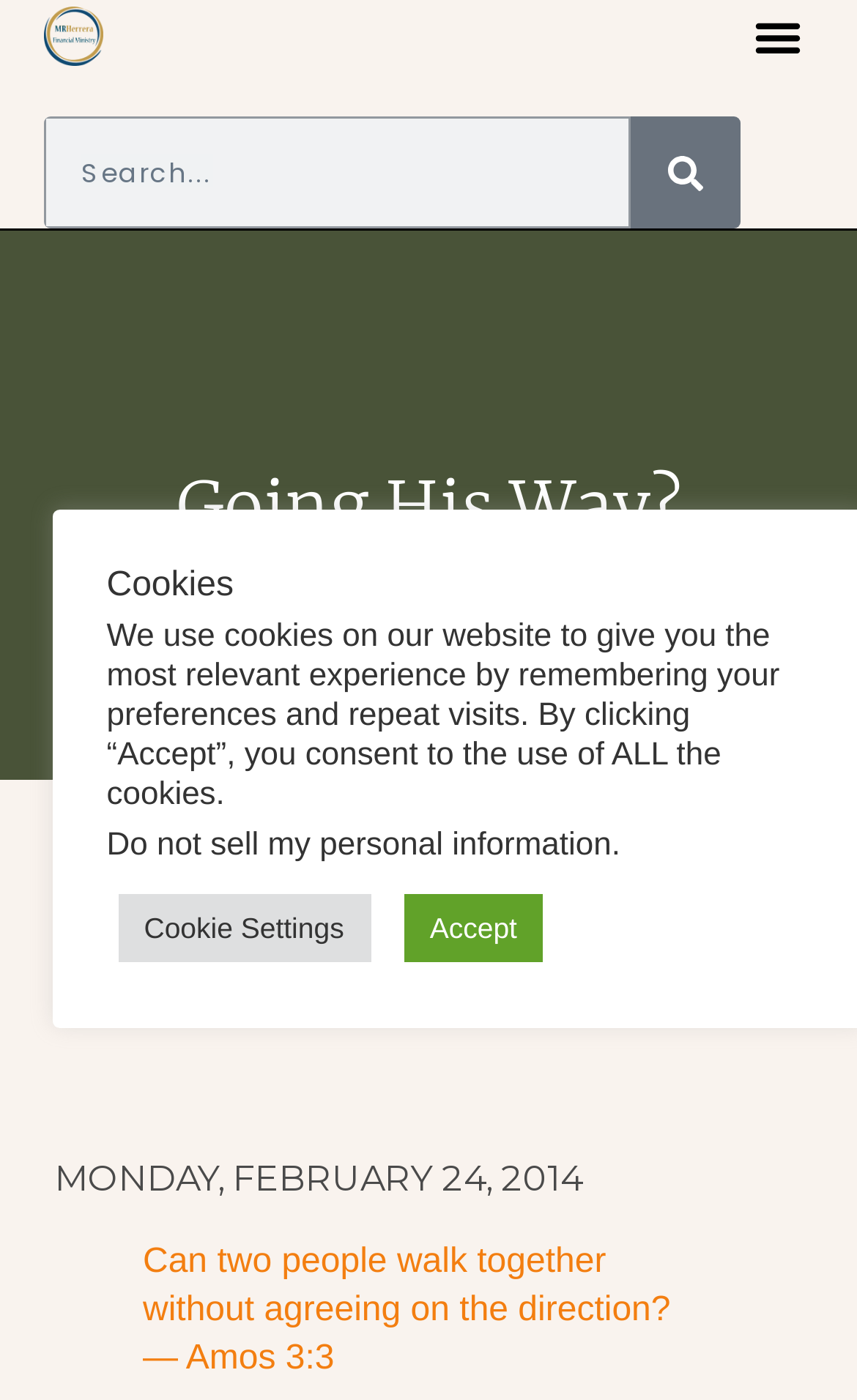Determine the main heading text of the webpage.

Going His Way?